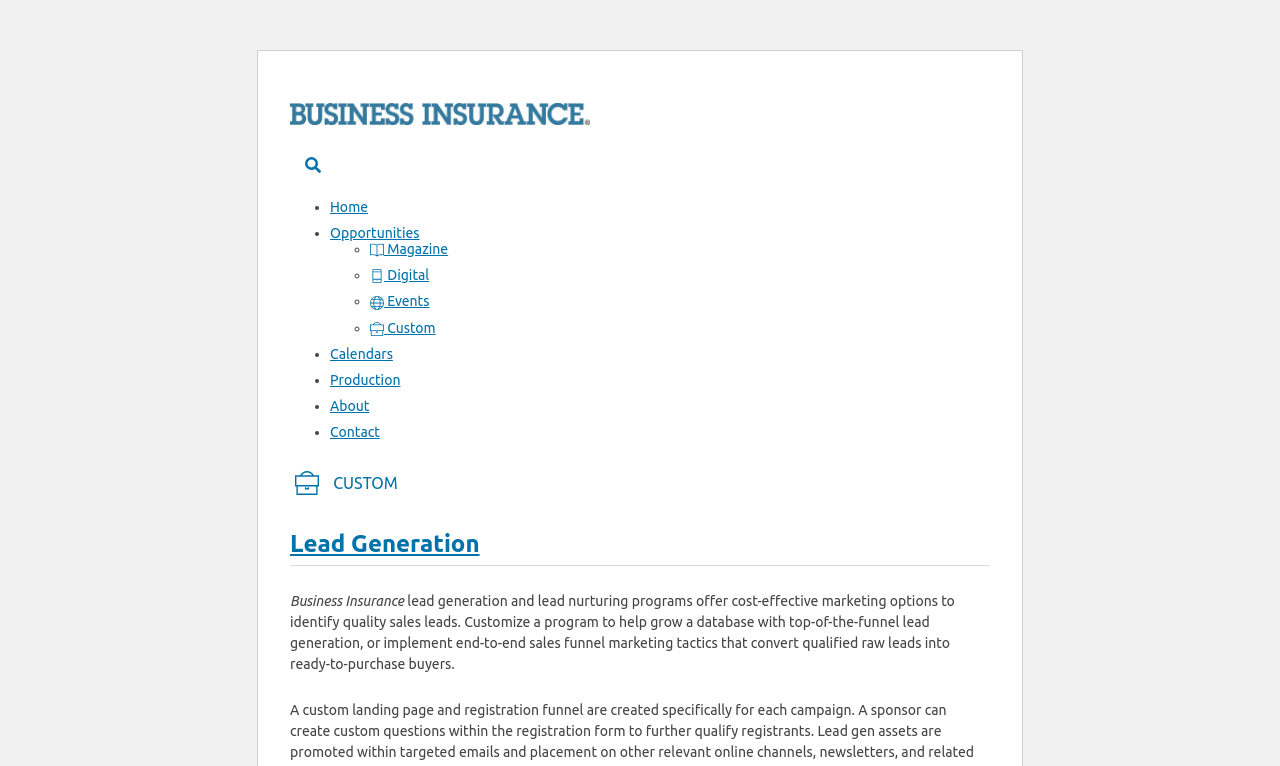Locate the bounding box coordinates of the element's region that should be clicked to carry out the following instruction: "Go to Home". The coordinates need to be four float numbers between 0 and 1, i.e., [left, top, right, bottom].

[0.258, 0.259, 0.288, 0.28]